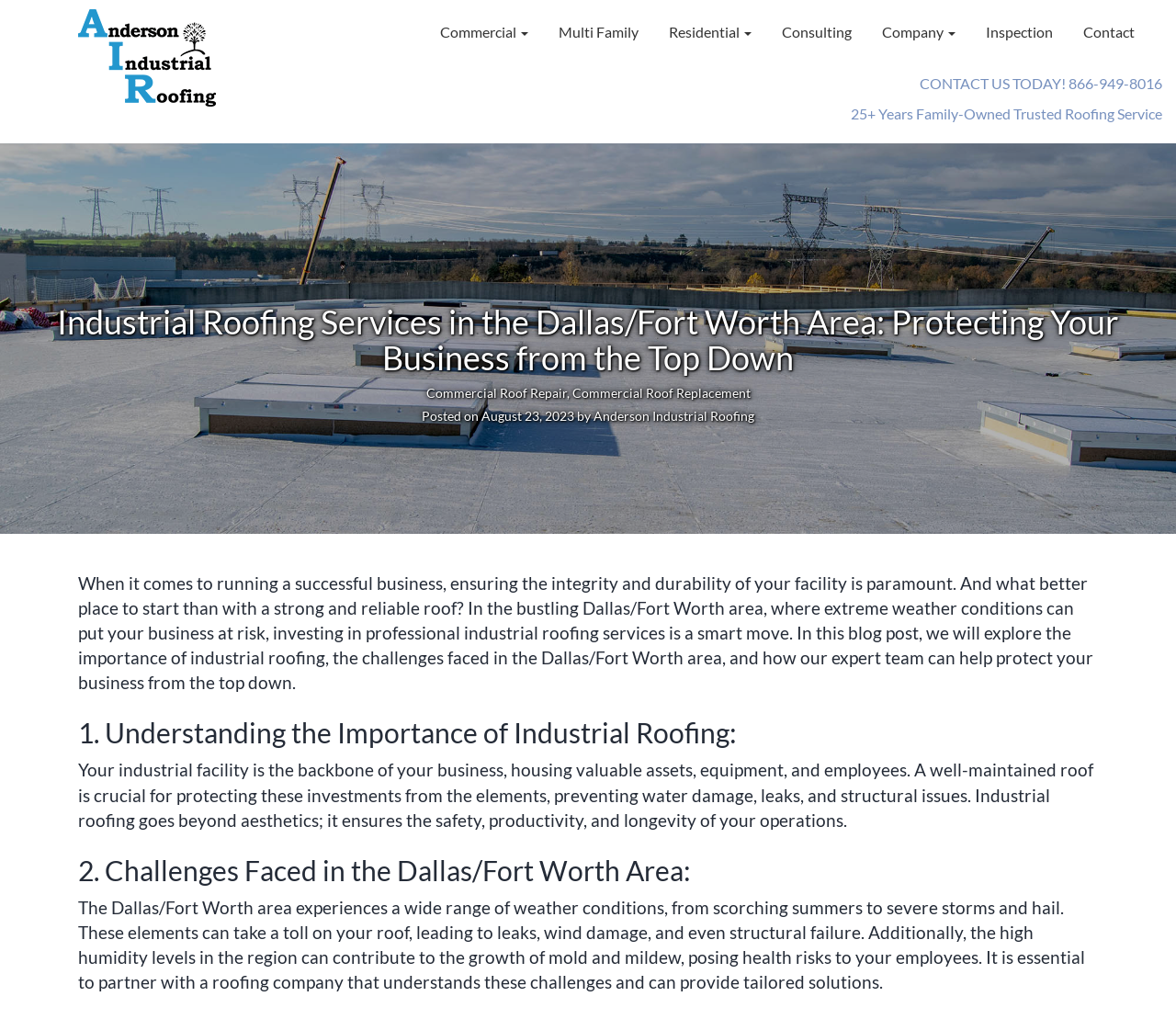Please determine the bounding box coordinates of the element's region to click in order to carry out the following instruction: "Click on the 'Commercial' link". The coordinates should be four float numbers between 0 and 1, i.e., [left, top, right, bottom].

[0.362, 0.009, 0.461, 0.054]